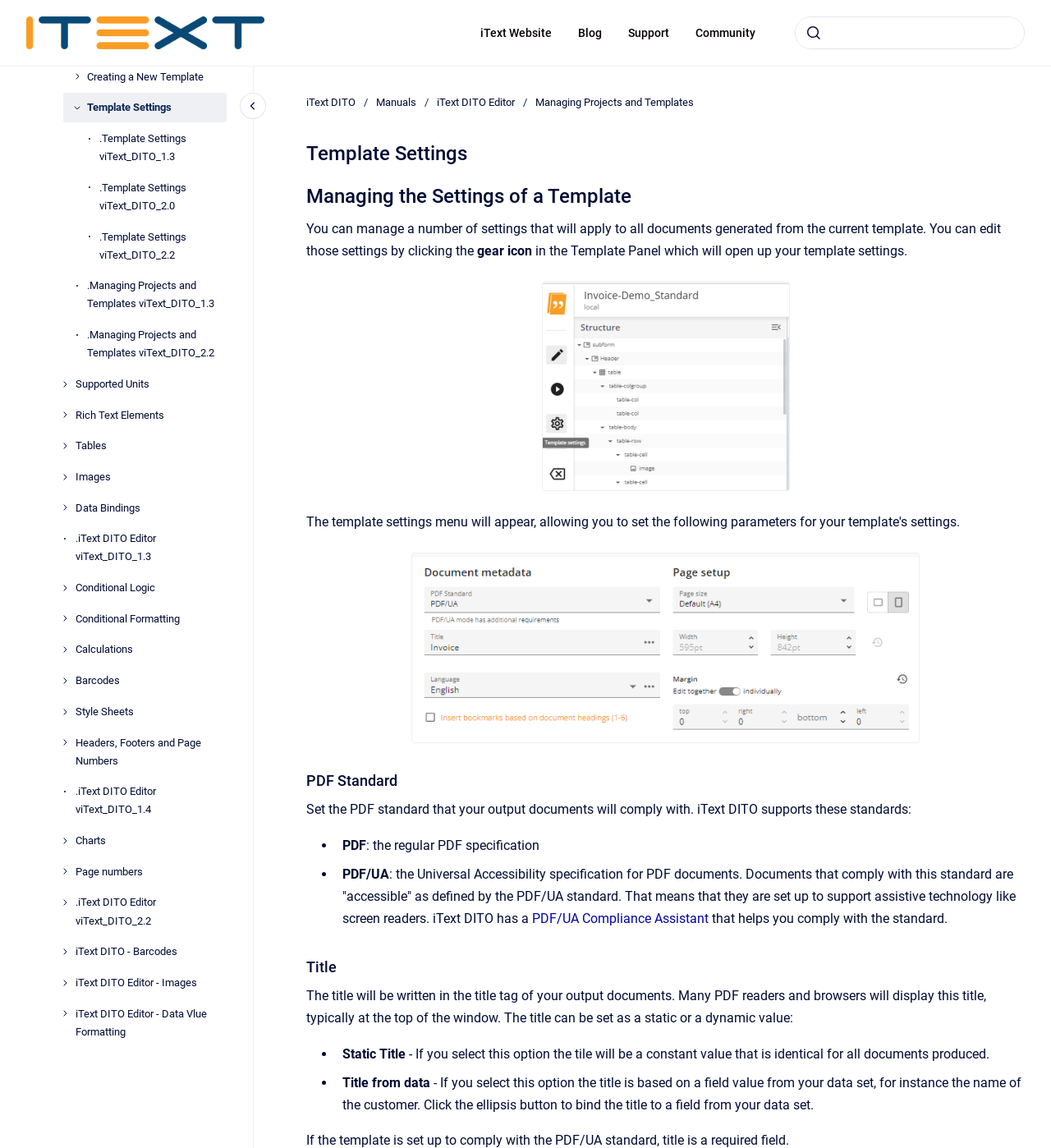Locate the bounding box coordinates of the clickable area needed to fulfill the instruction: "open image in full screen".

[0.729, 0.248, 0.748, 0.265]